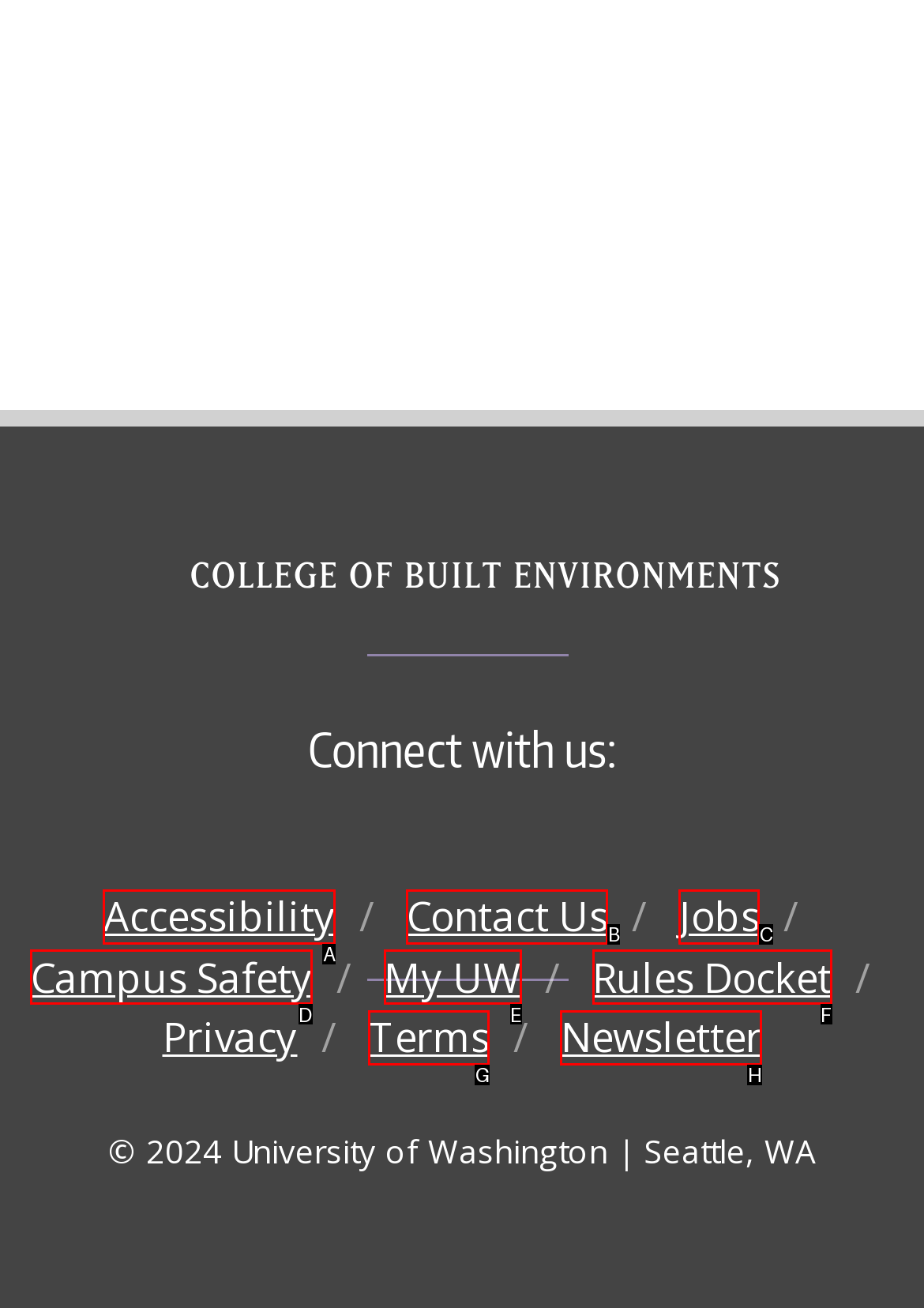Identify the correct UI element to click to achieve the task: Access the campus safety page.
Answer with the letter of the appropriate option from the choices given.

D